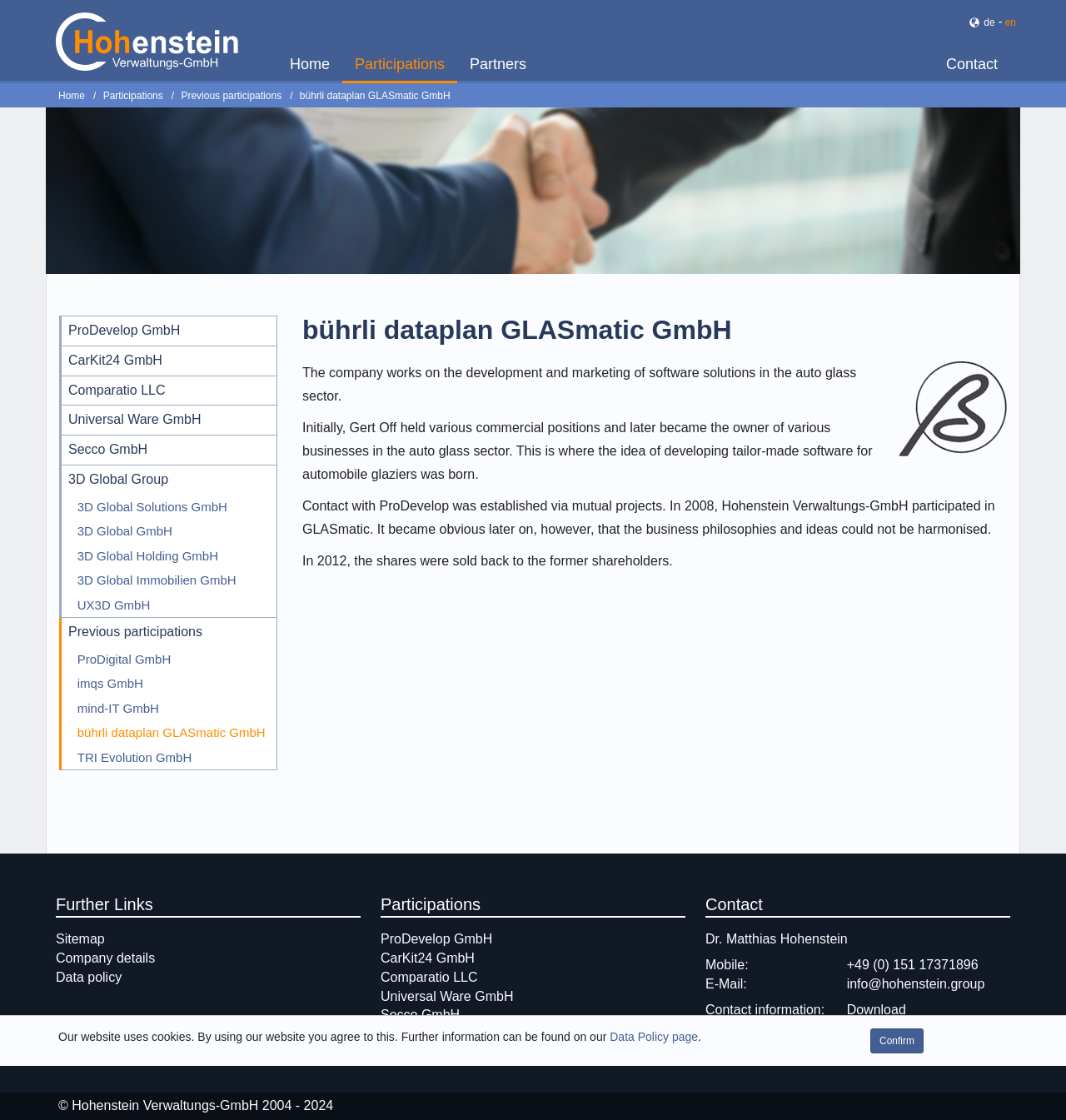Please indicate the bounding box coordinates of the element's region to be clicked to achieve the instruction: "Contact Dr. Matthias Hohenstein". Provide the coordinates as four float numbers between 0 and 1, i.e., [left, top, right, bottom].

[0.662, 0.83, 0.948, 0.853]